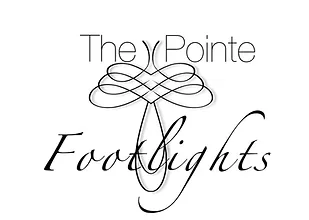Give a one-word or one-phrase response to the question:
What type of business is the logo ideal for?

dance or performance arts